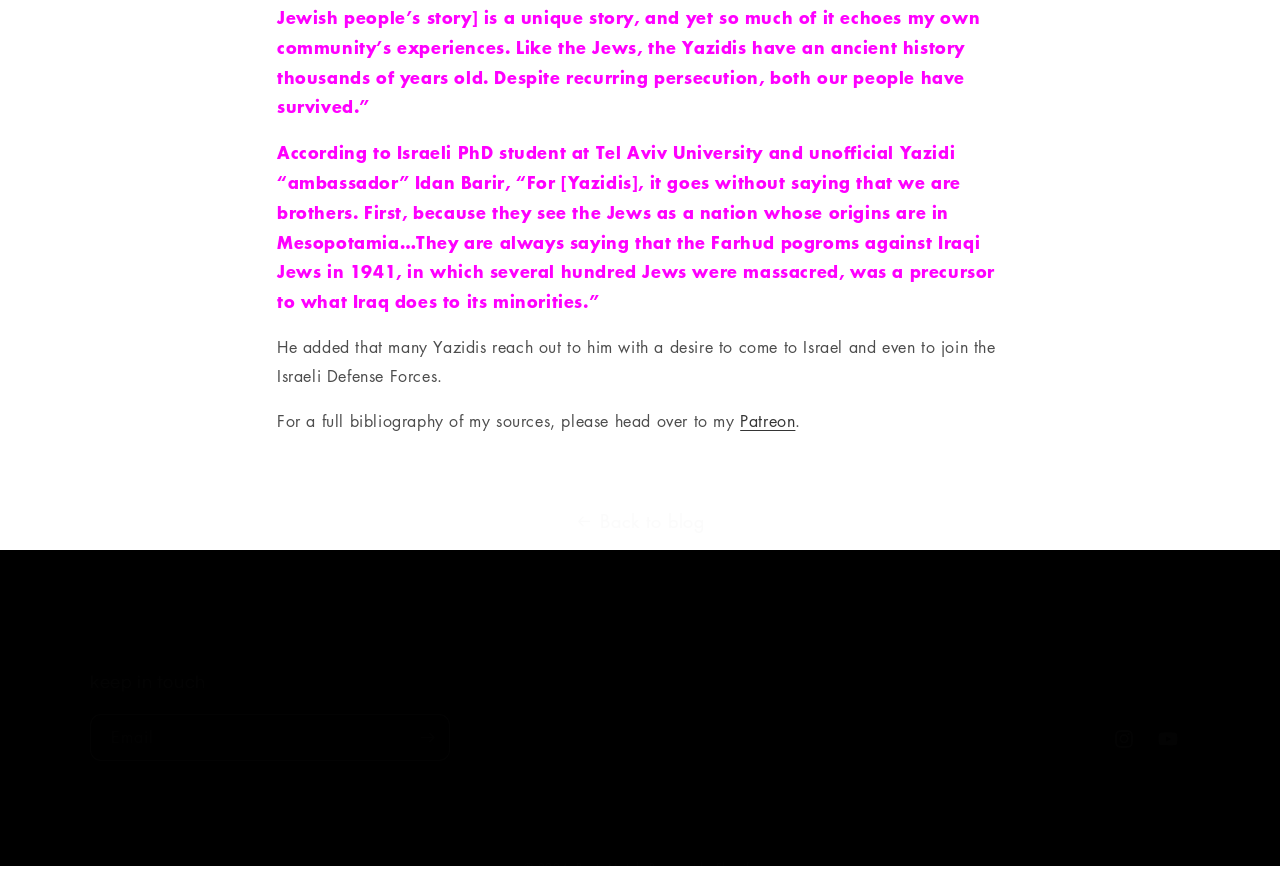Based on what you see in the screenshot, provide a thorough answer to this question: What is the topic of the text?

The topic of the text can be inferred from the content of the static text elements, which mention Yazidis, Jews, and their relationships, including the Farhud pogroms against Iraqi Jews in 1941.